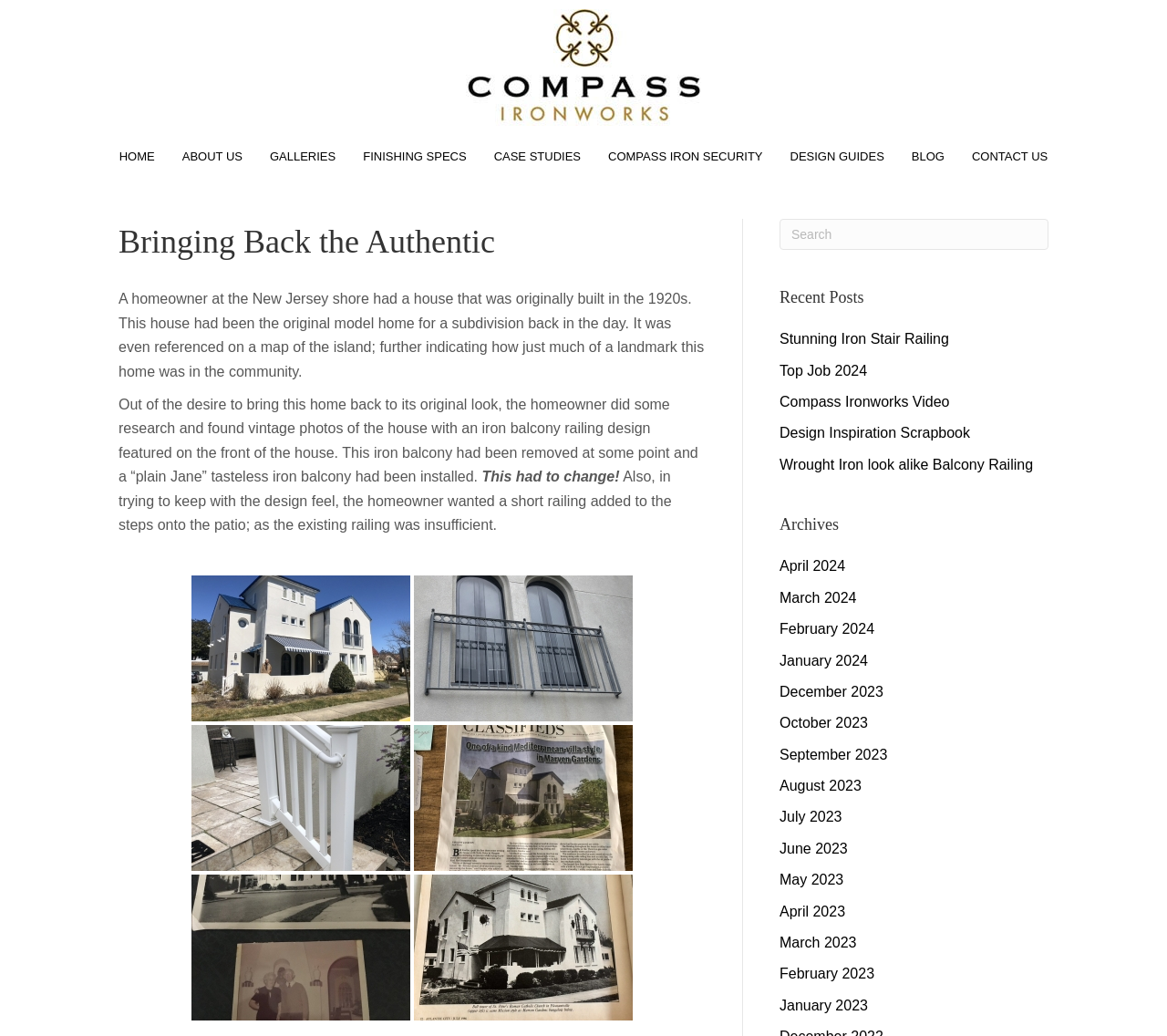Could you specify the bounding box coordinates for the clickable section to complete the following instruction: "Read the blog"?

[0.773, 0.136, 0.817, 0.165]